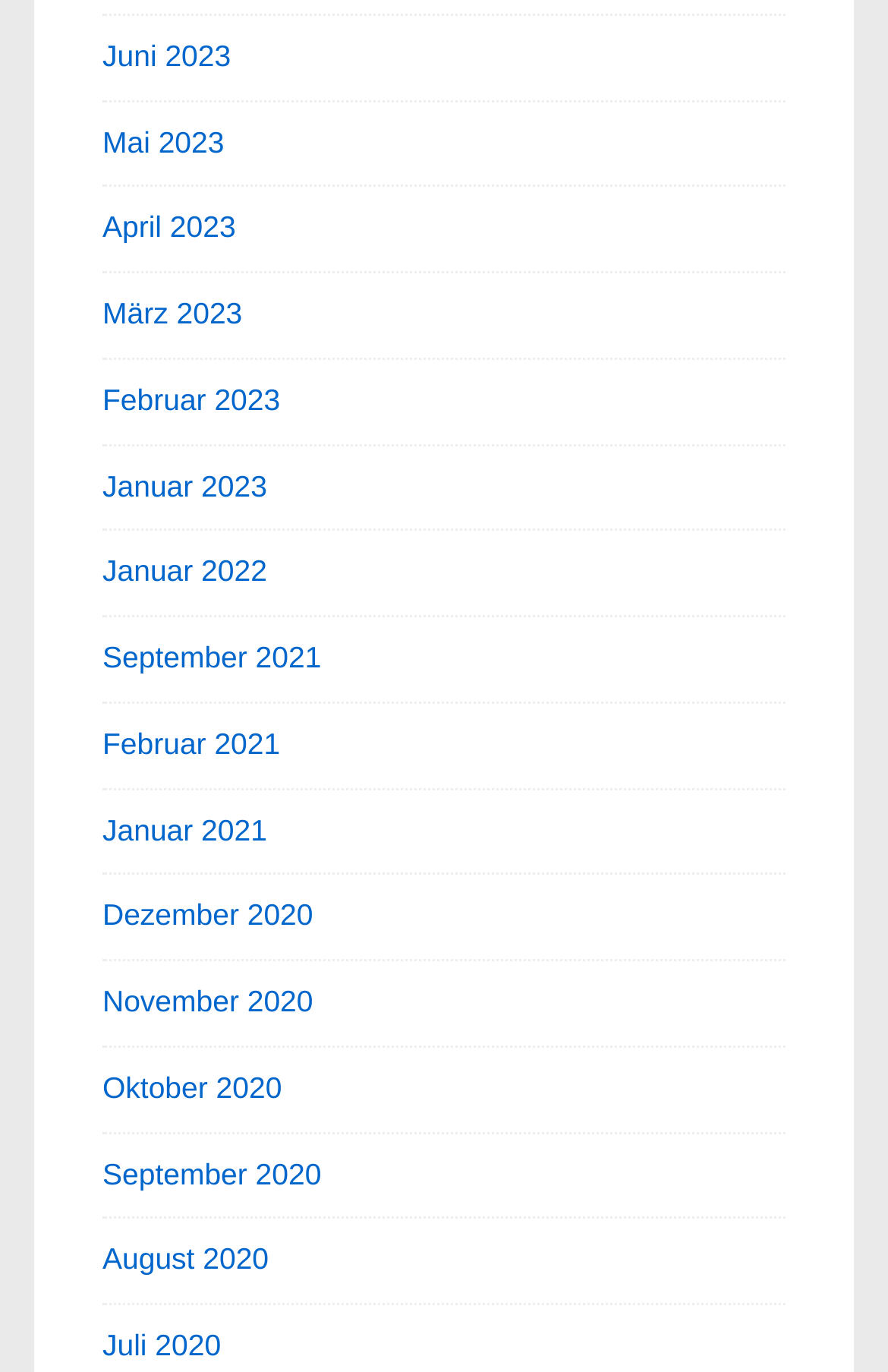Please analyze the image and give a detailed answer to the question:
How many links are listed in total?

I counted the total number of links listed on the webpage and found that there are 16 links in total, ranging from Juni 2023 to August 2020.